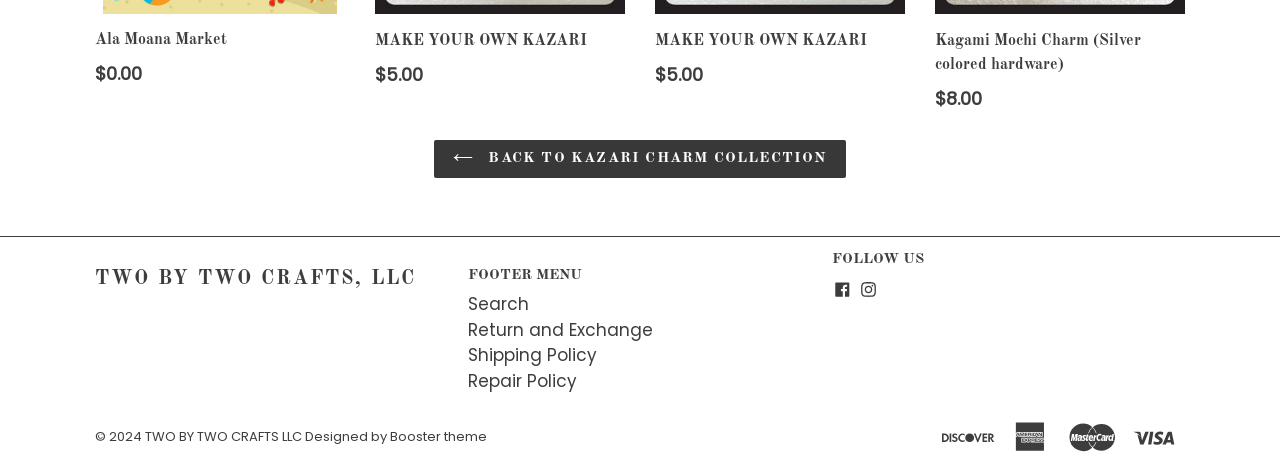Use the information in the screenshot to answer the question comprehensively: How many payment methods are shown in the footer?

I analyzed the generic elements in the footer section and found three payment methods: 'discover', 'american express', and 'visa'.